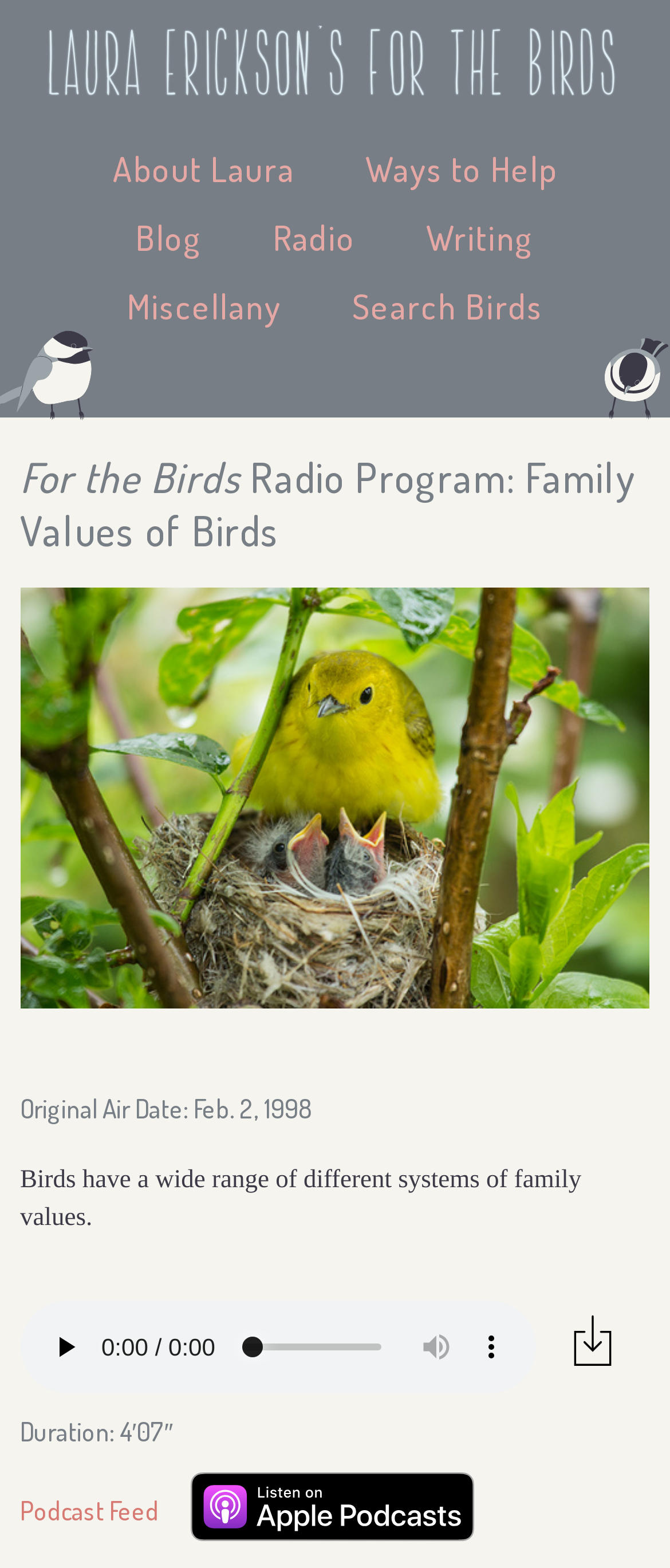Identify the text that serves as the heading for the webpage and generate it.

Laura Erickson's For the Birds